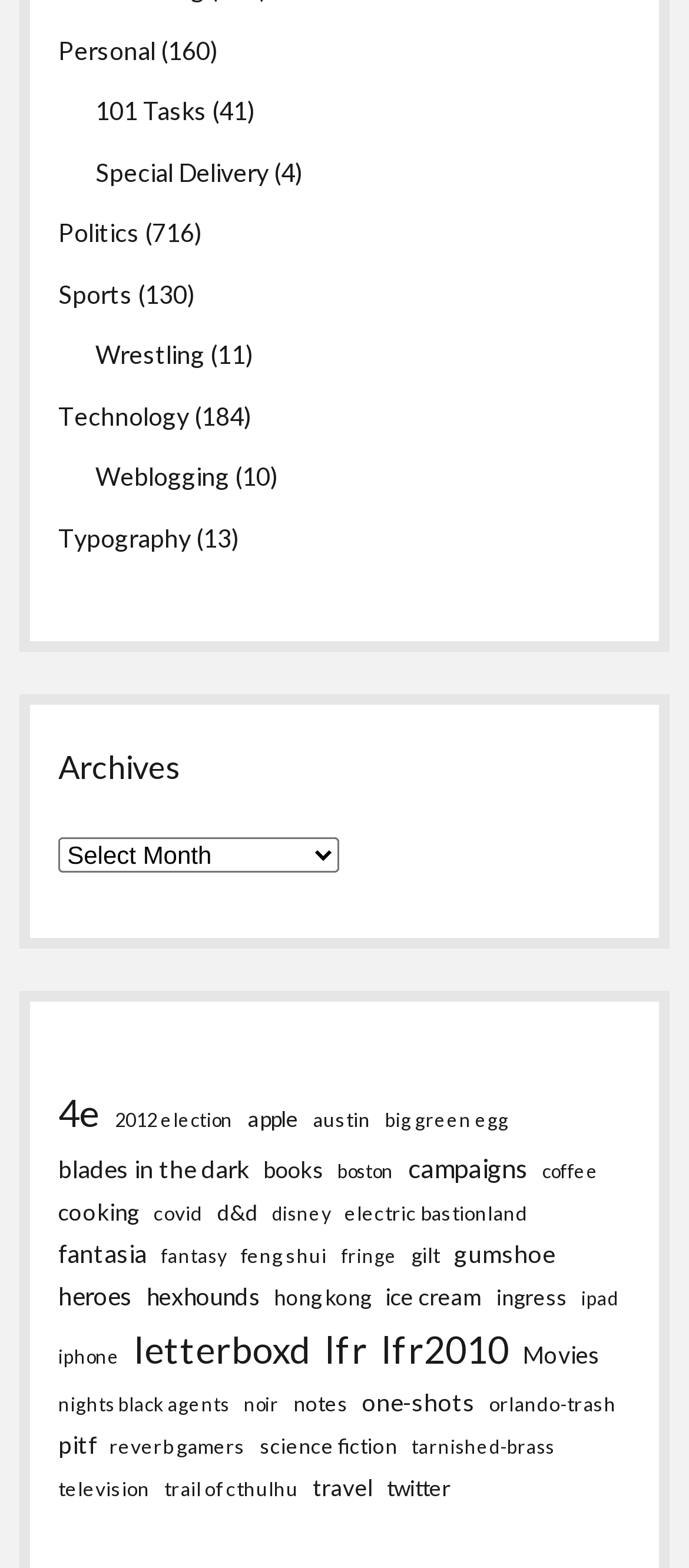How many categories are related to games?
Based on the image, provide a one-word or brief-phrase response.

7